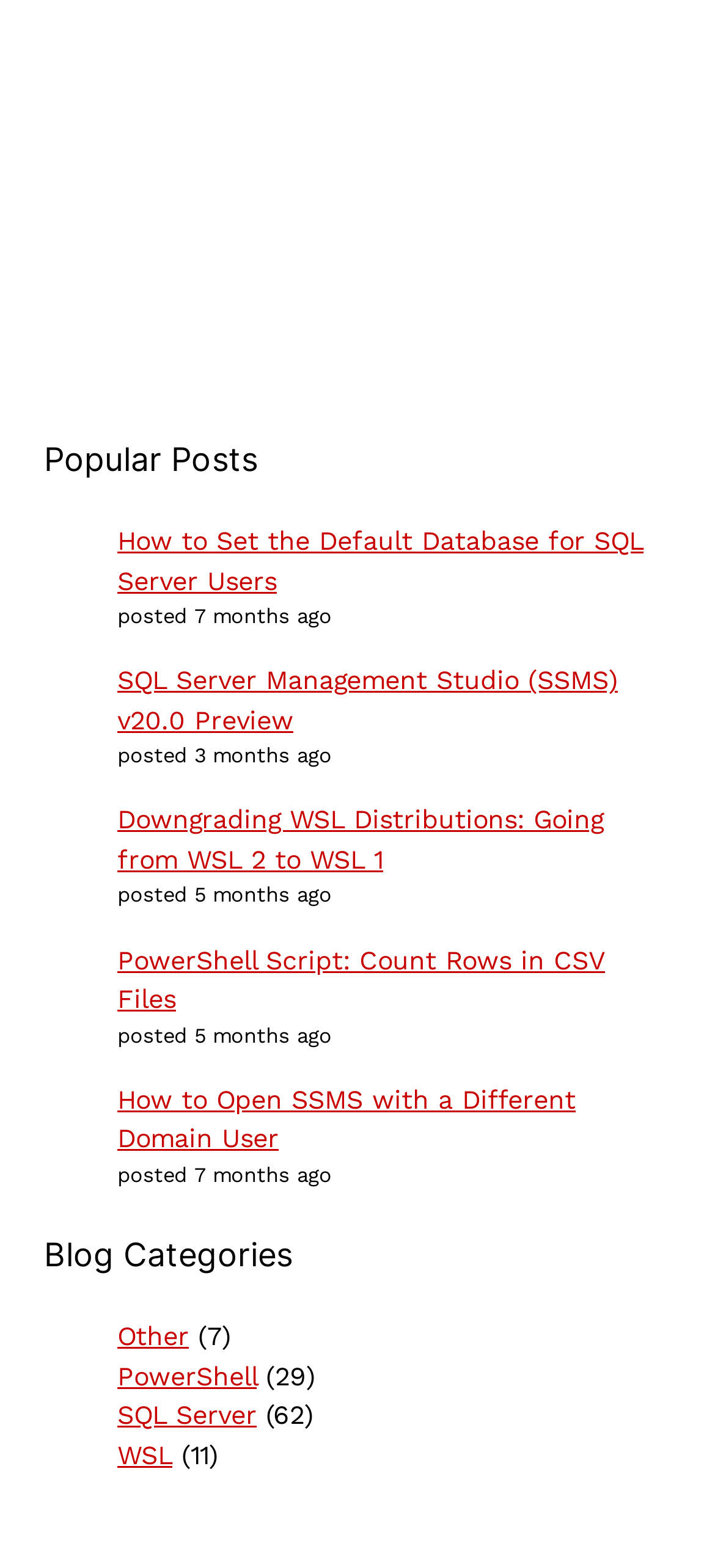Identify the bounding box for the UI element specified in this description: "Fast Result BD". The coordinates must be four float numbers between 0 and 1, formatted as [left, top, right, bottom].

None